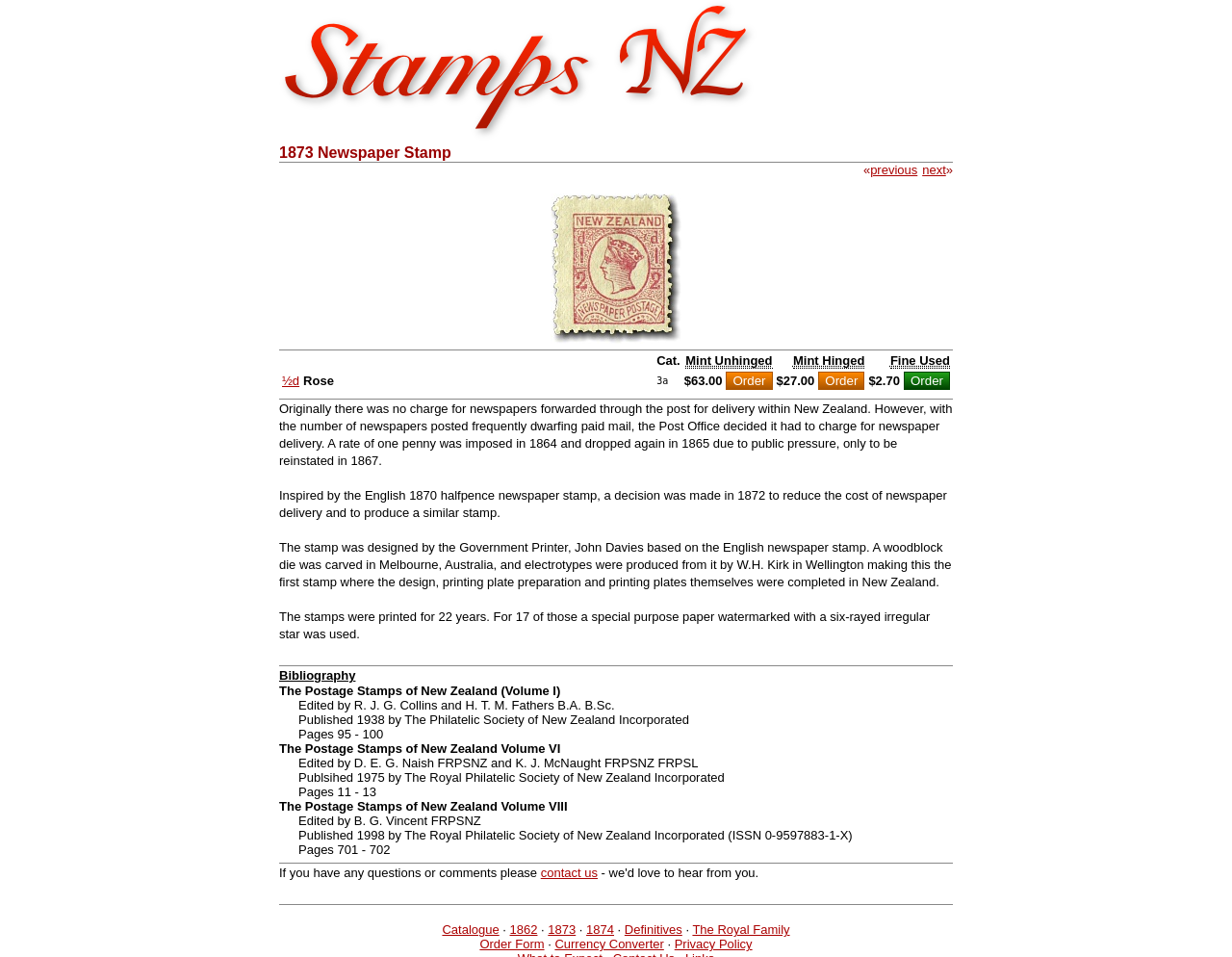Calculate the bounding box coordinates for the UI element based on the following description: "The Royal Family". Ensure the coordinates are four float numbers between 0 and 1, i.e., [left, top, right, bottom].

[0.562, 0.964, 0.641, 0.979]